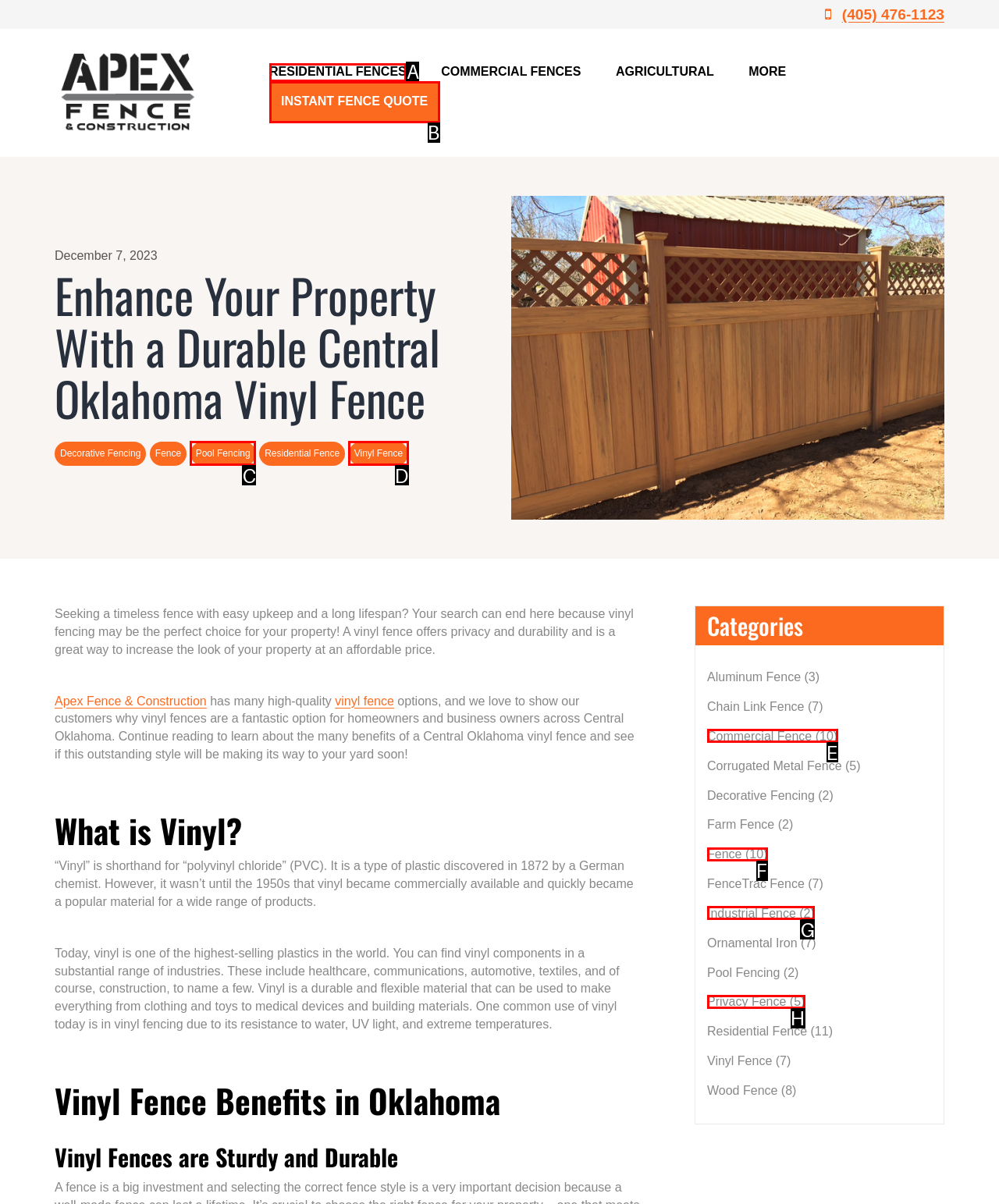Based on the element description: Property Rights per Ayn Rand, choose the best matching option. Provide the letter of the option directly.

None